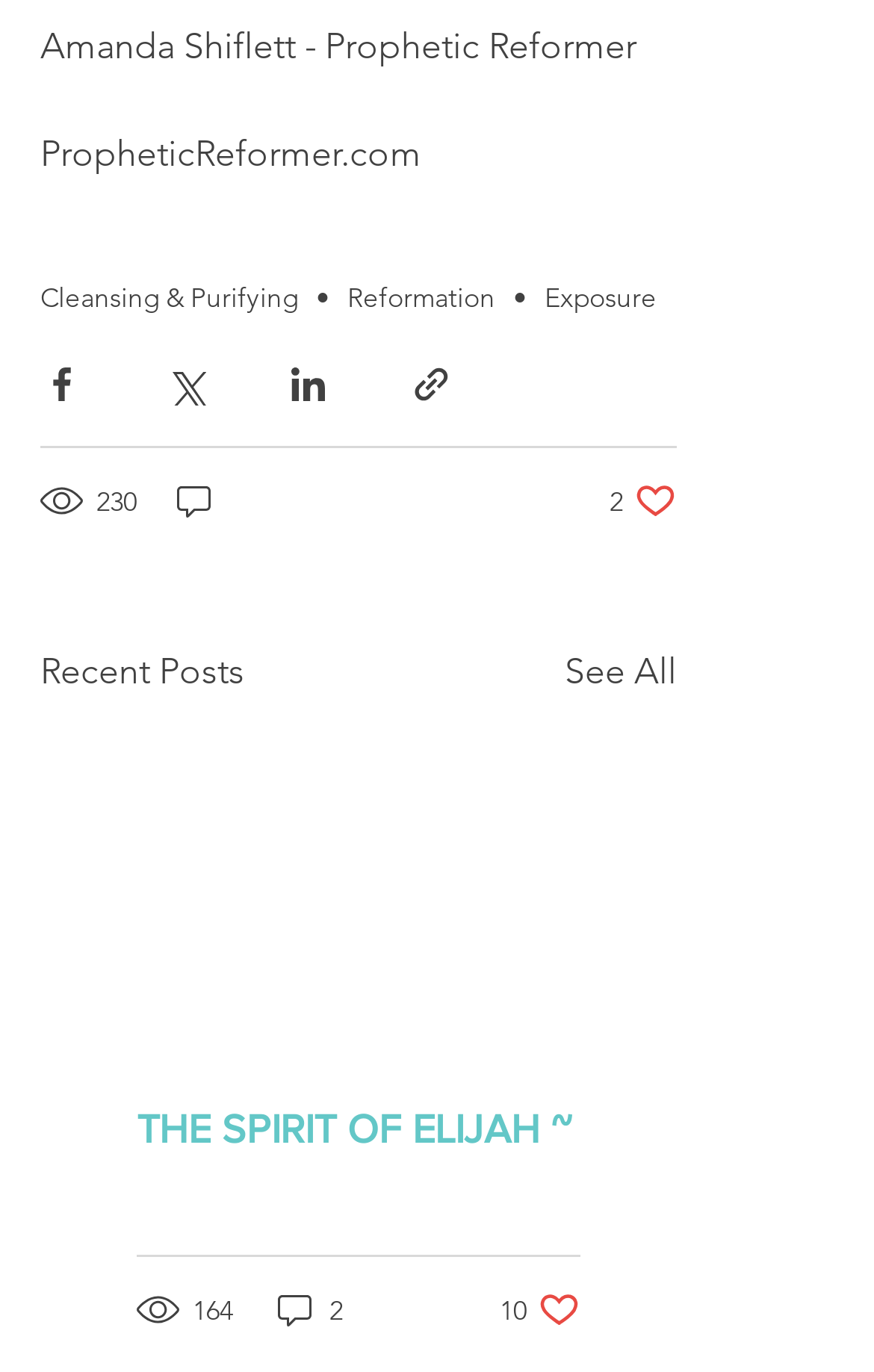What is the title of the section below the post?
Please give a well-detailed answer to the question.

The title of the section below the post can be found at the top of the section, where it says 'Recent Posts'. This suggests that this section contains a list of recent posts or articles.